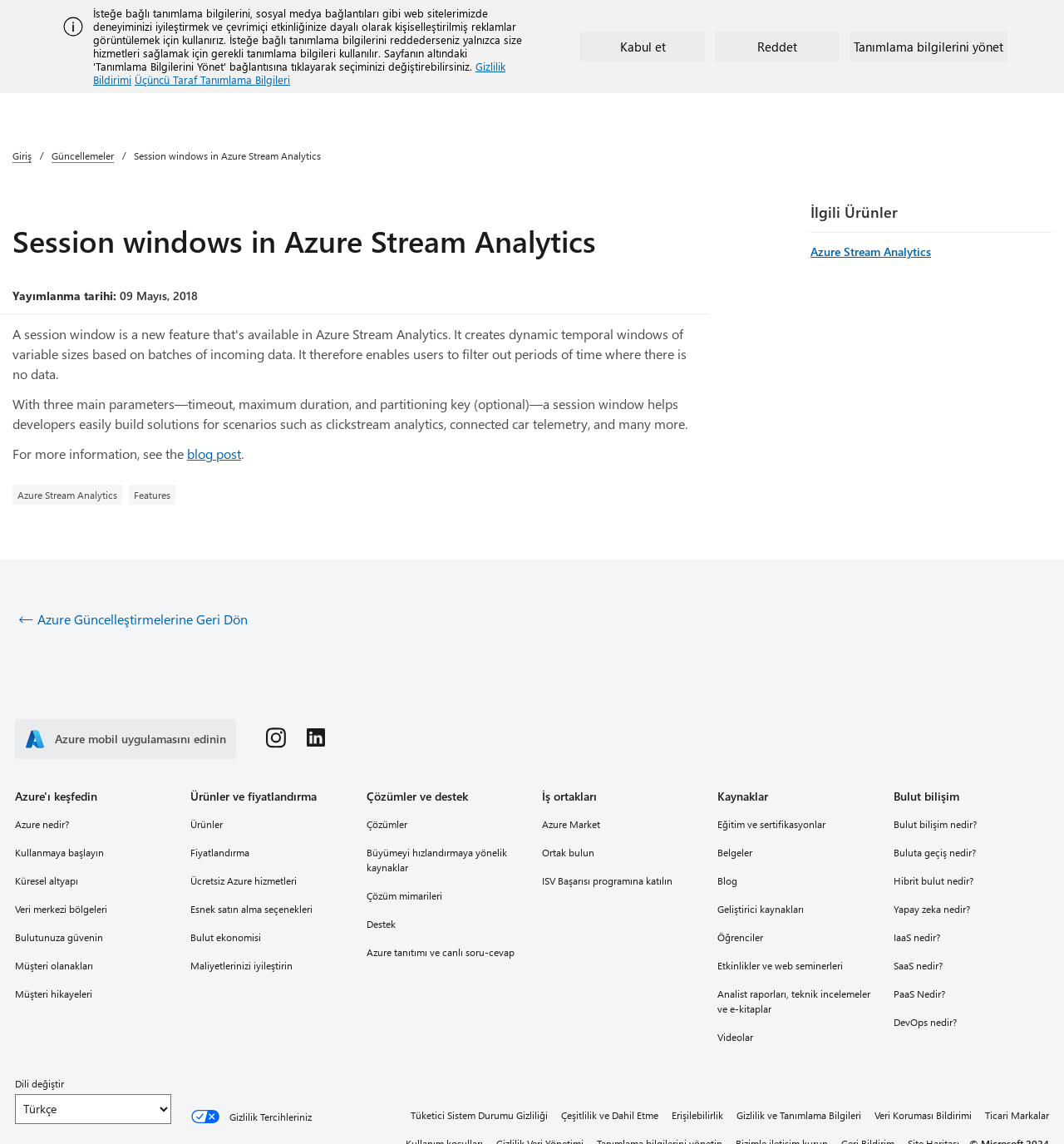Provide the bounding box coordinates of the section that needs to be clicked to accomplish the following instruction: "Get Azure mobile app."

[0.014, 0.629, 0.222, 0.664]